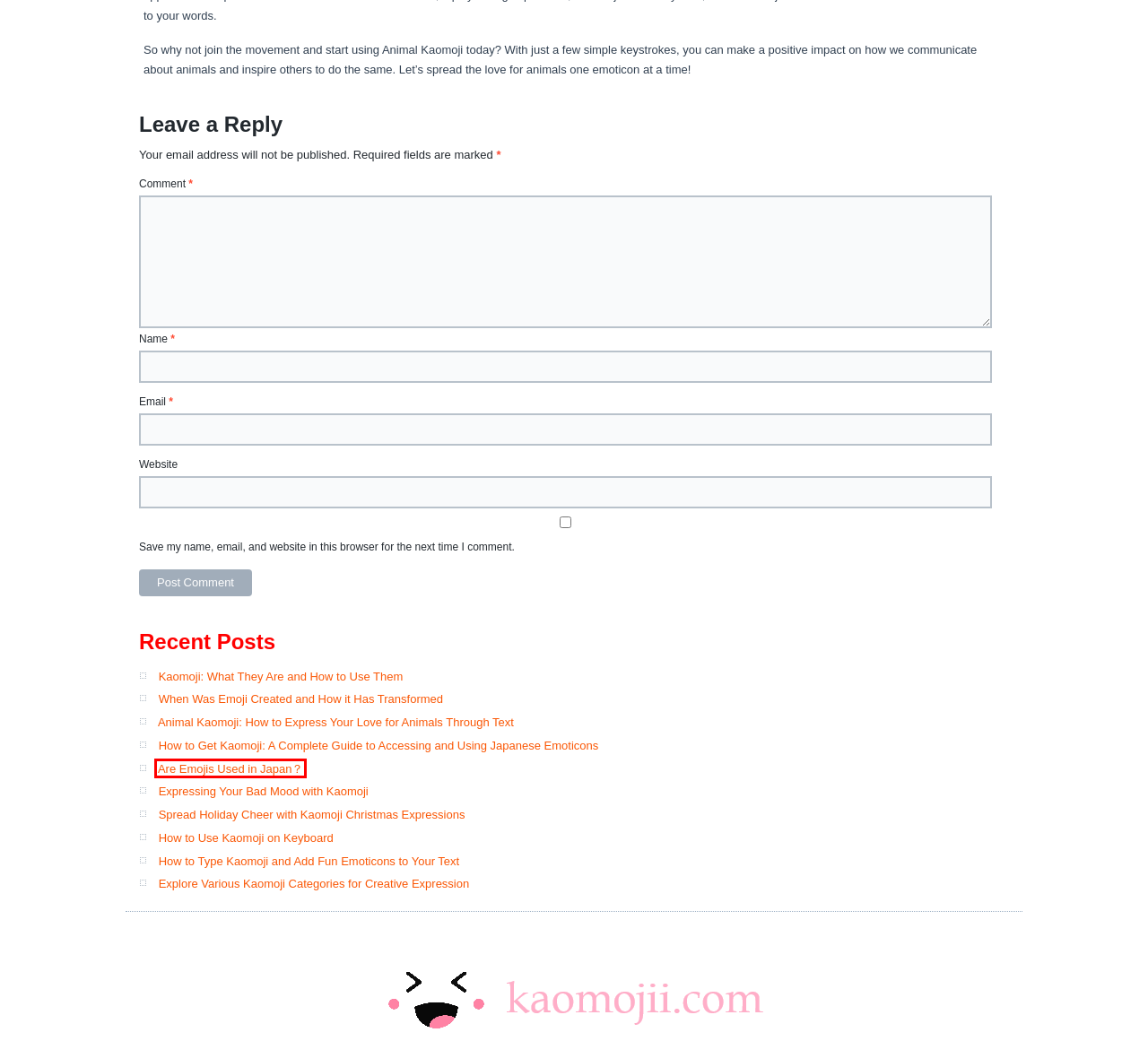You have a screenshot showing a webpage with a red bounding box around a UI element. Choose the webpage description that best matches the new page after clicking the highlighted element. Here are the options:
A. Expressing Your Bad Mood with Kaomoji - Kaomoji Japanese Emoticon
B. Spread Holiday Cheer with Kaomoji Christmas Expressions
C. Kaomoji: What They Are and How to Use Them
D. When Was Emoji Created and How it Has Transformed
E. How to Type Kaomoji and Add Fun Emoticons to Your Text - Kaomoji Japanese Emoticon
F. Explore Various Kaomoji Categories for Creative Expression
G. Are Emojis Used in Japan？ - Kaomoji Japanese Emoticon
H. How to Use Kaomoji on Keyboard - Kaomoji Japanese Emoticon

G